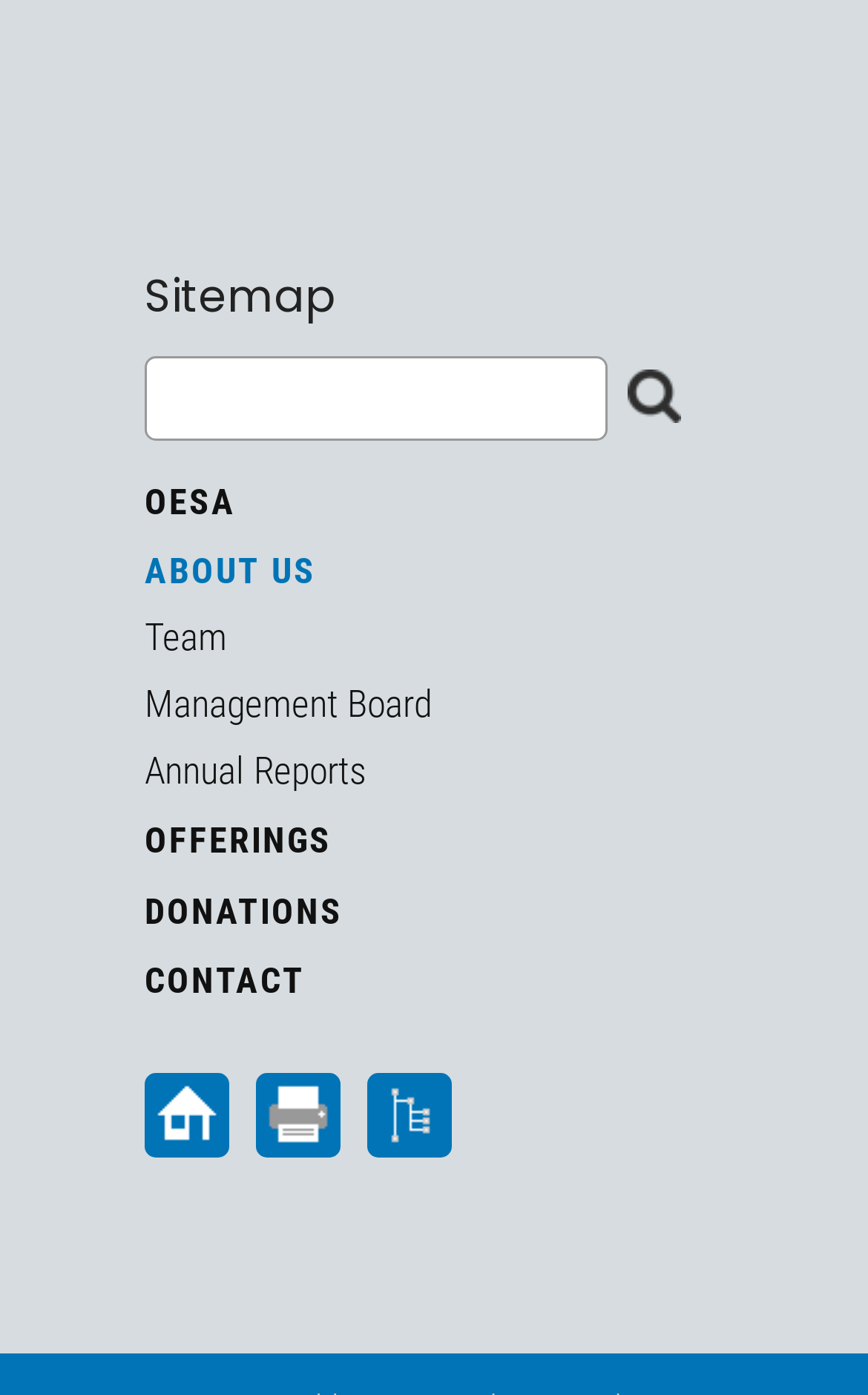Locate the bounding box coordinates of the clickable area to execute the instruction: "contact us". Provide the coordinates as four float numbers between 0 and 1, represented as [left, top, right, bottom].

[0.167, 0.688, 0.351, 0.718]